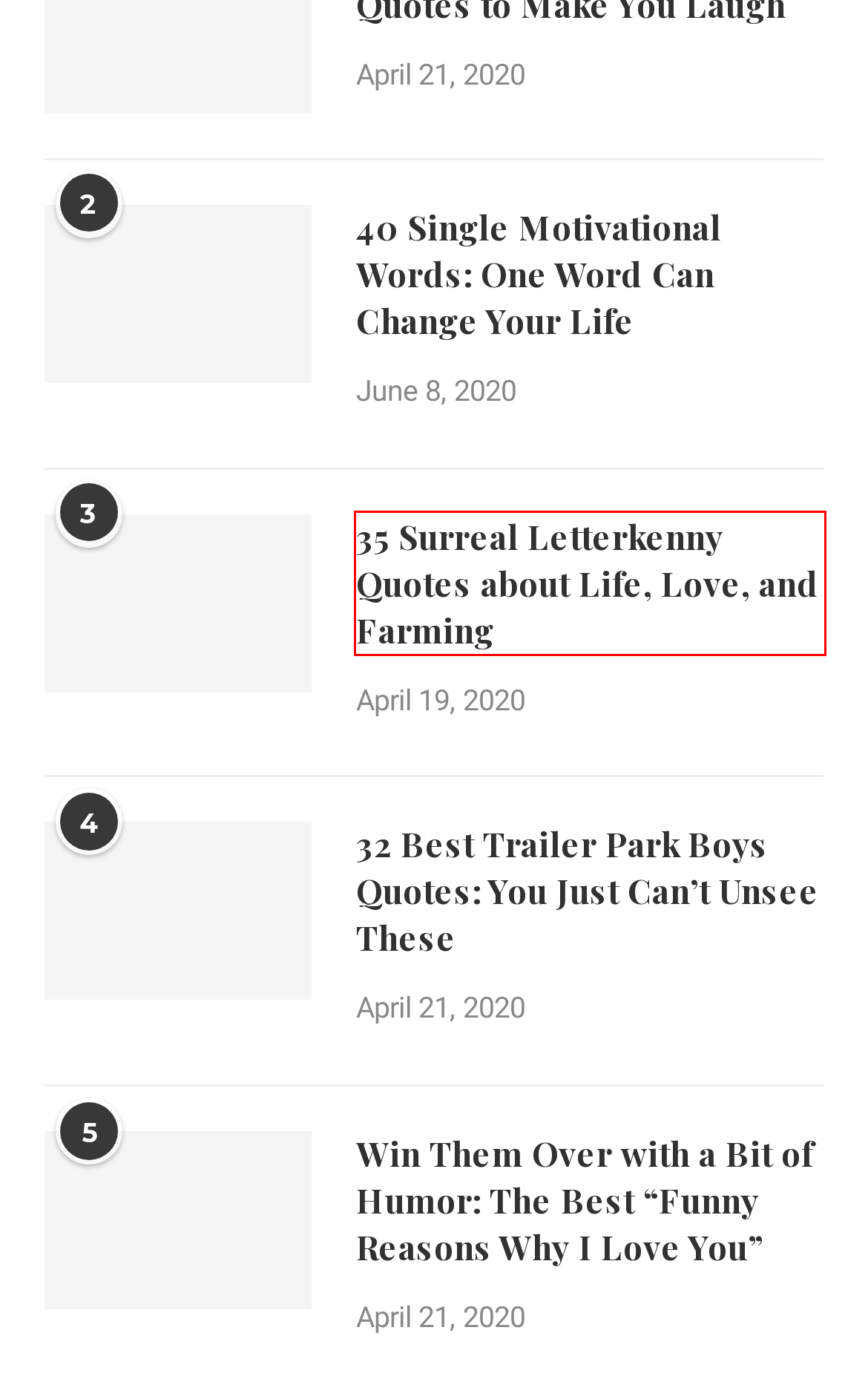You are provided with a screenshot of a webpage that includes a red rectangle bounding box. Please choose the most appropriate webpage description that matches the new webpage after clicking the element within the red bounding box. Here are the candidates:
A. 40 Single Motivational Words: One Word Can Change Your Life
B. Family  - Vlaurie
C. 10 Reasons Your Wife Never Wants To Have Sex With You
D. The Ultimate Guide to Finding the Best DUI Lawyer in New Jersey - Vlaurie
E. 32 Best Trailer Park Boys Quotes: You Just Can’t Unsee These
F. 35 Surreal Letterkenny Quotes about Life, Love, and Farming
G. What Every Accident Victim Should Know About Legal Rights - Vlaurie
H. 32 Best Funny Reasons Why I Love You

F